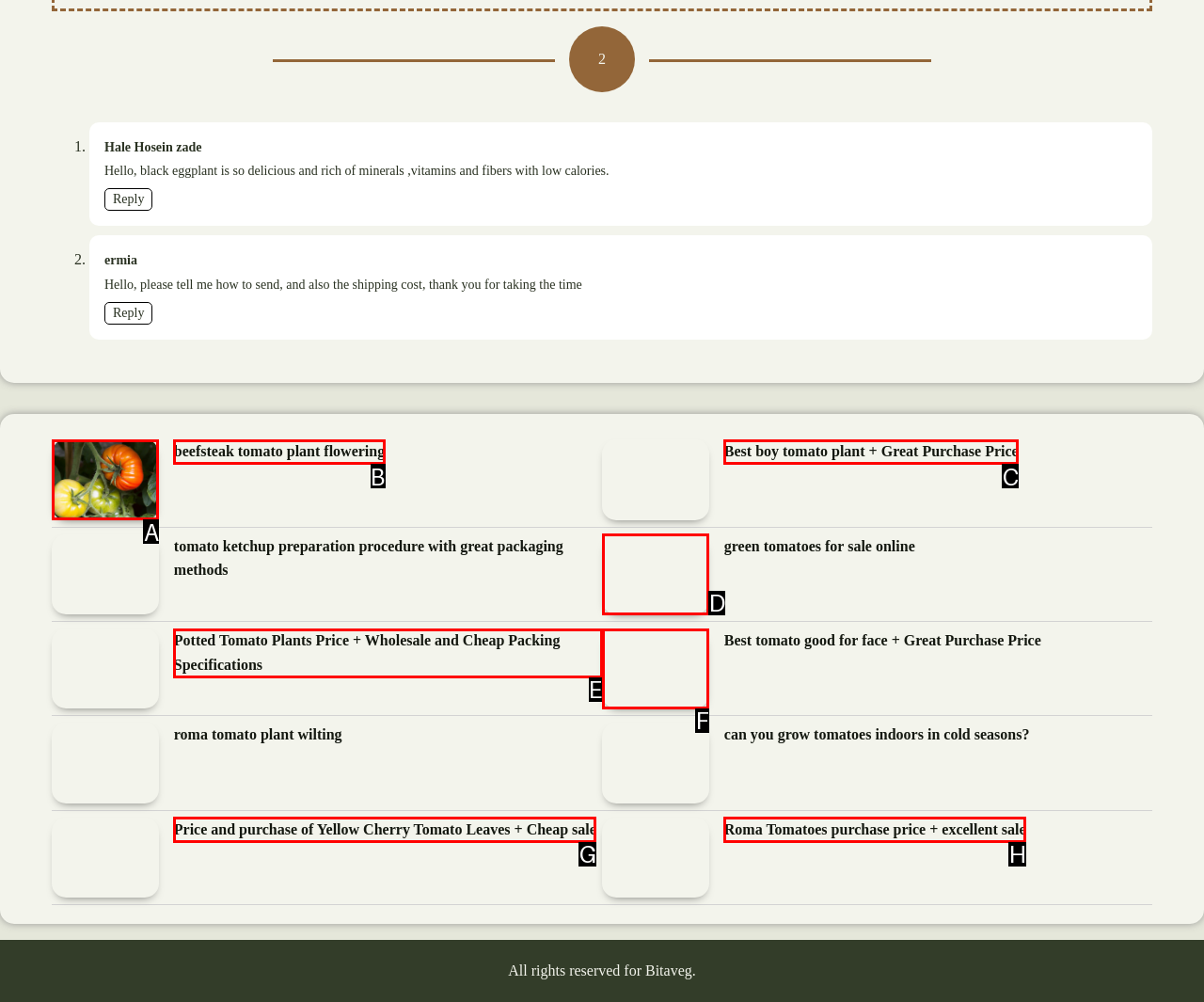Choose the letter that best represents the description: Metaverse. Answer with the letter of the selected choice directly.

None